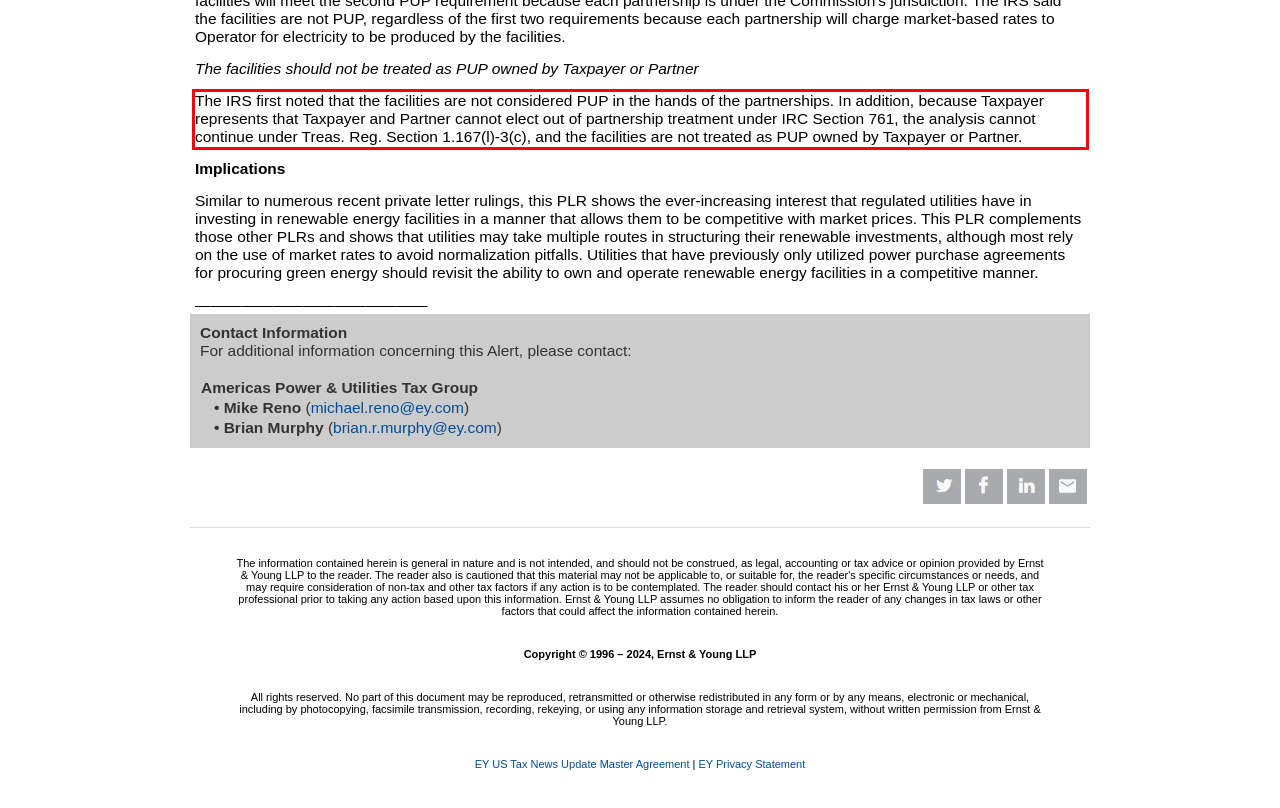You are provided with a screenshot of a webpage that includes a UI element enclosed in a red rectangle. Extract the text content inside this red rectangle.

The IRS first noted that the facilities are not considered PUP in the hands of the partnerships. In addition, because Taxpayer represents that Taxpayer and Partner cannot elect out of partnership treatment under IRC Section 761, the analysis cannot continue under Treas. Reg. Section 1.167(l)-3(c), and the facilities are not treated as PUP owned by Taxpayer or Partner.